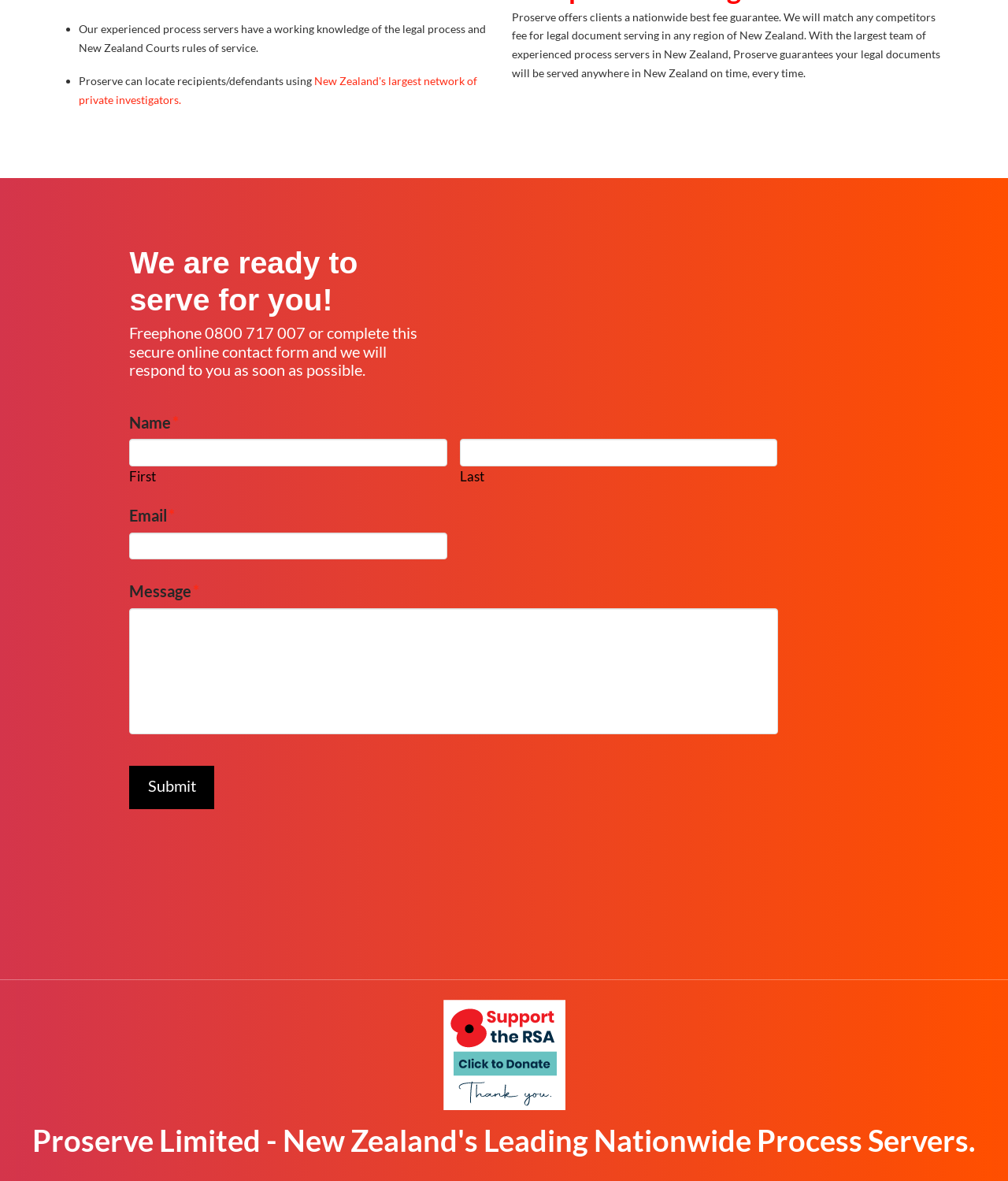Provide a brief response to the question below using a single word or phrase: 
What is the purpose of Proserve?

Legal document serving